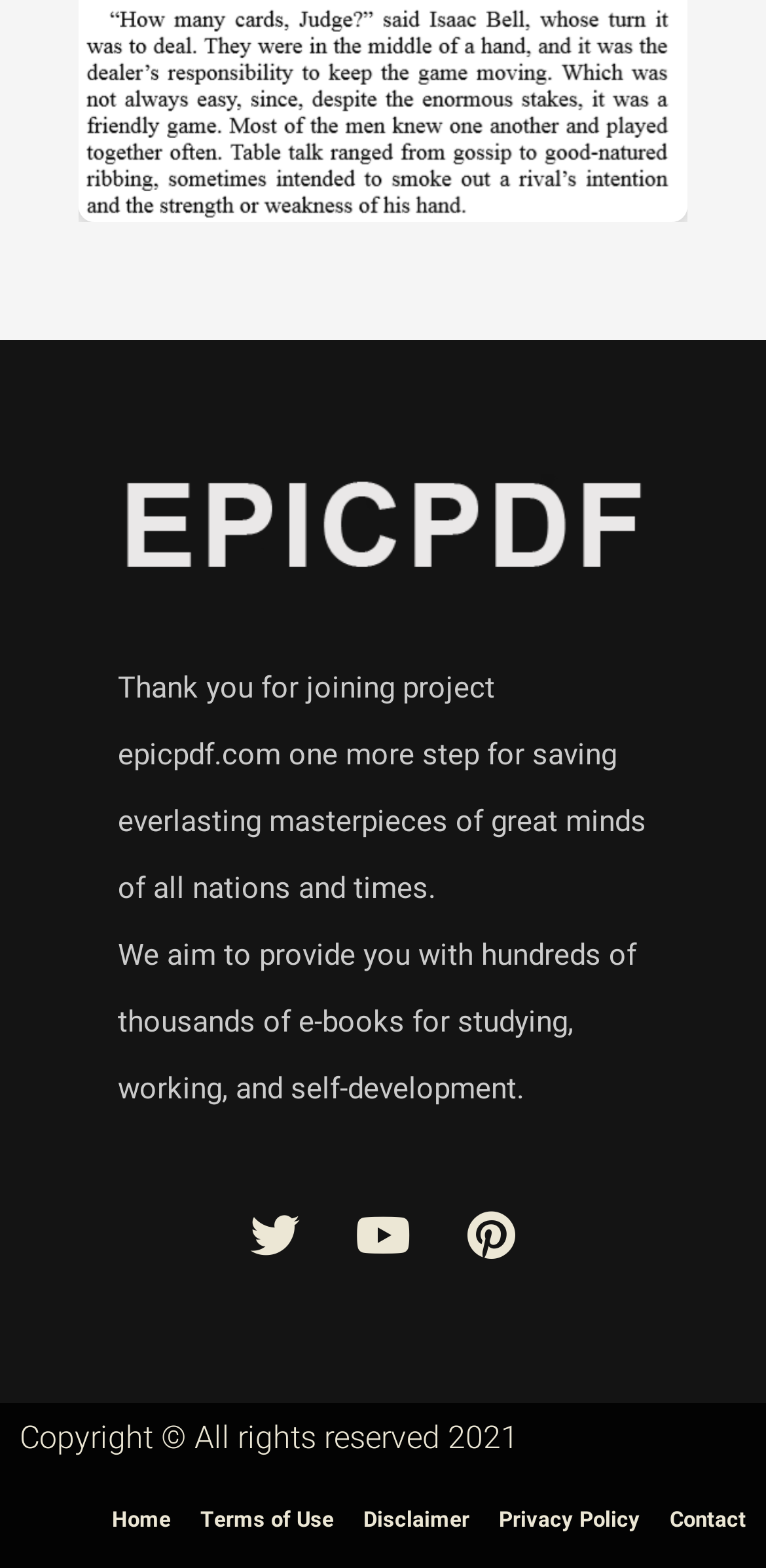Locate the UI element described as follows: "Twitter". Return the bounding box coordinates as four float numbers between 0 and 1 in the order [left, top, right, bottom].

[0.295, 0.756, 0.423, 0.819]